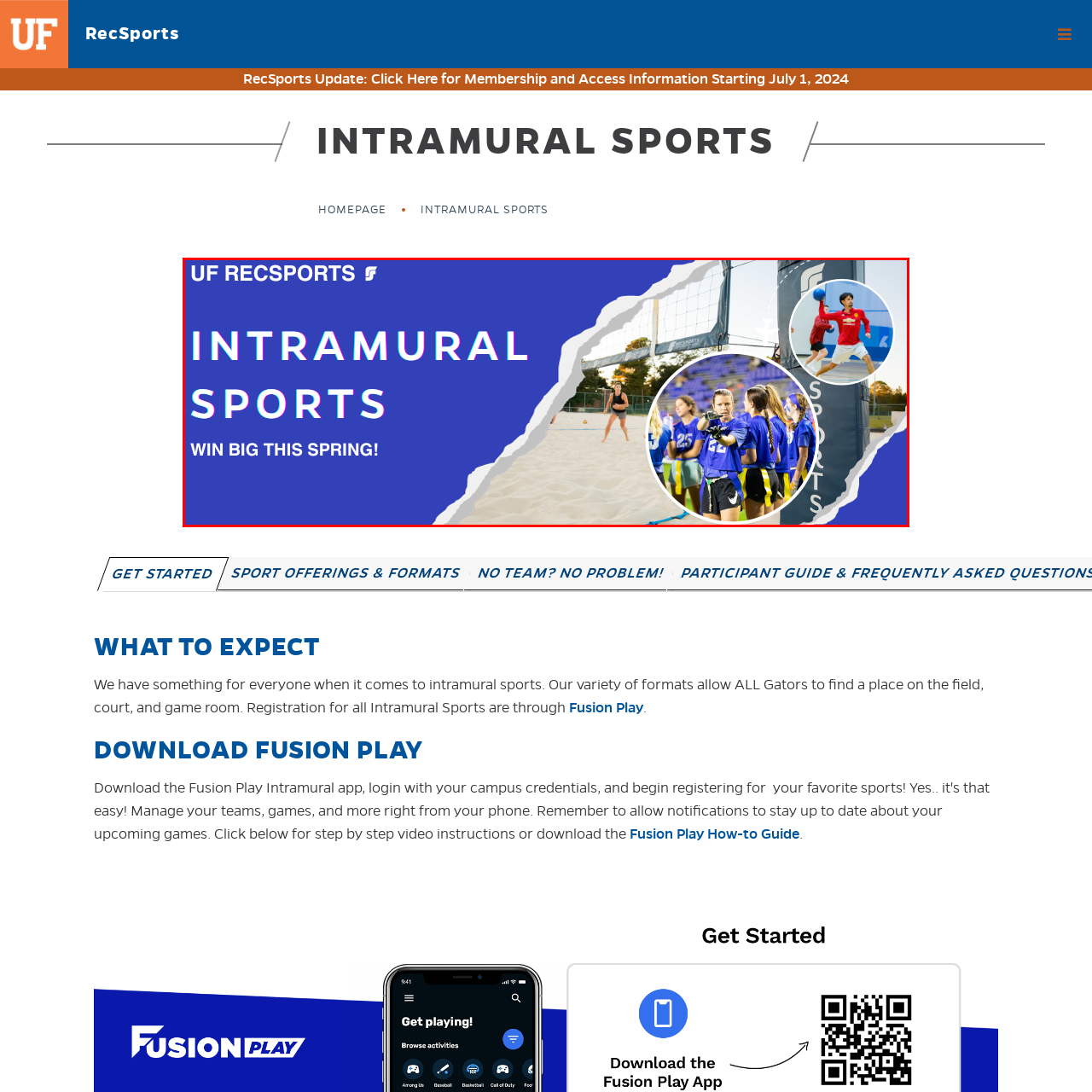Provide a thorough caption for the image that is surrounded by the red boundary.

The image features a vibrant promotional banner for intramural sports at UF RecSports, prominently displaying the phrase "INTRAMURAL SPORTS" in bold, white lettering against a striking blue background. This attention-grabbing design invites participation with the tagline "WIN BIG THIS SPRING!" positioned below. The background depicts various sports activities, including an outdoor sand volleyball court and engaged players on a field, emphasizing the diverse options available to participants. Additionally, inset circular images showcase players in action, highlighting the energetic and inclusive spirit of the intramural sports program. This dynamic visual is designed to inspire students to join and enjoy a variety of sporting events throughout the spring season.